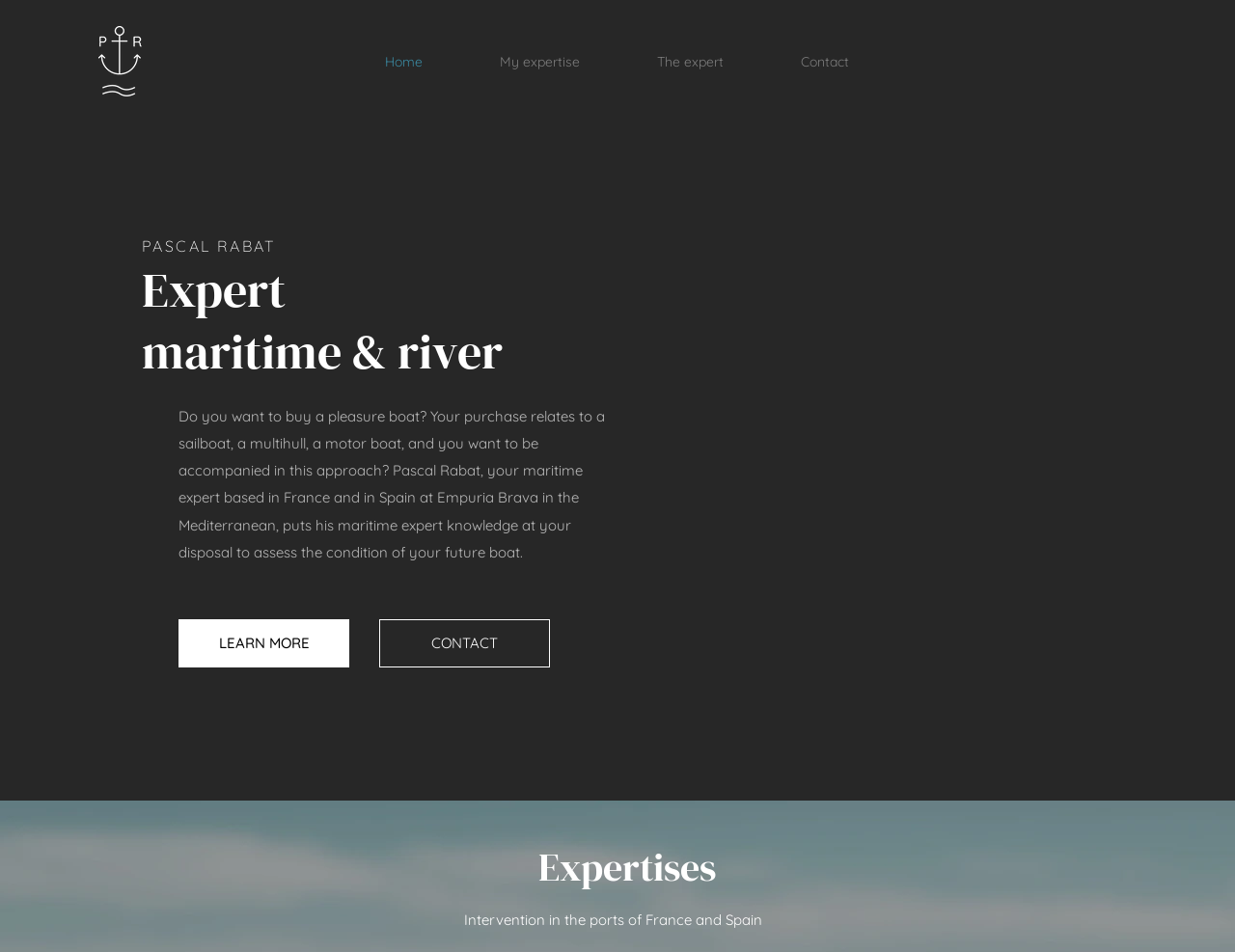Based on the image, provide a detailed and complete answer to the question: 
What is the topic of the expertise?

The topic of the expertise can be found in the heading element with the text 'maritime & river' located at [0.115, 0.338, 0.607, 0.402].